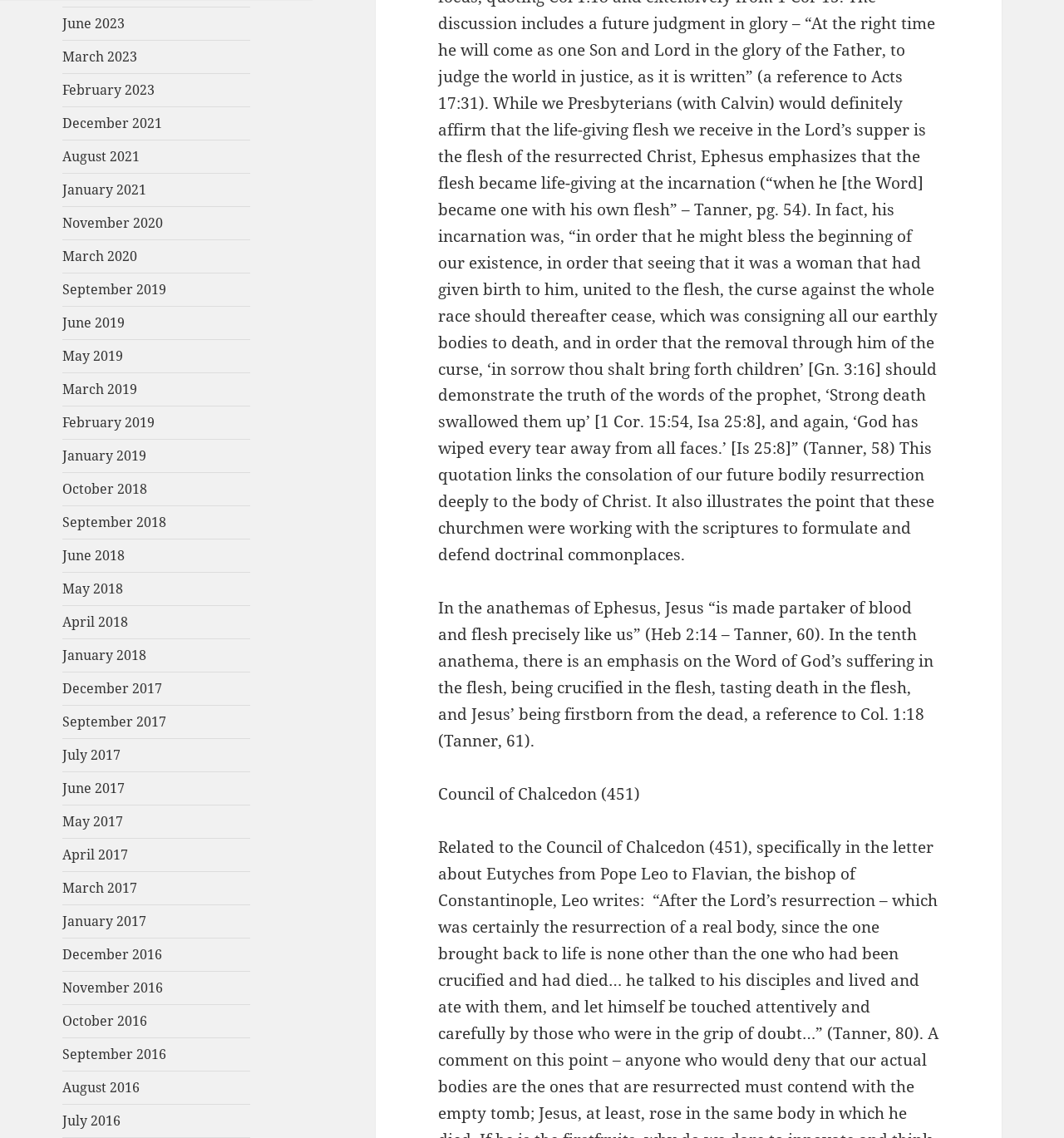Kindly determine the bounding box coordinates of the area that needs to be clicked to fulfill this instruction: "click on June 2023".

[0.059, 0.013, 0.117, 0.029]